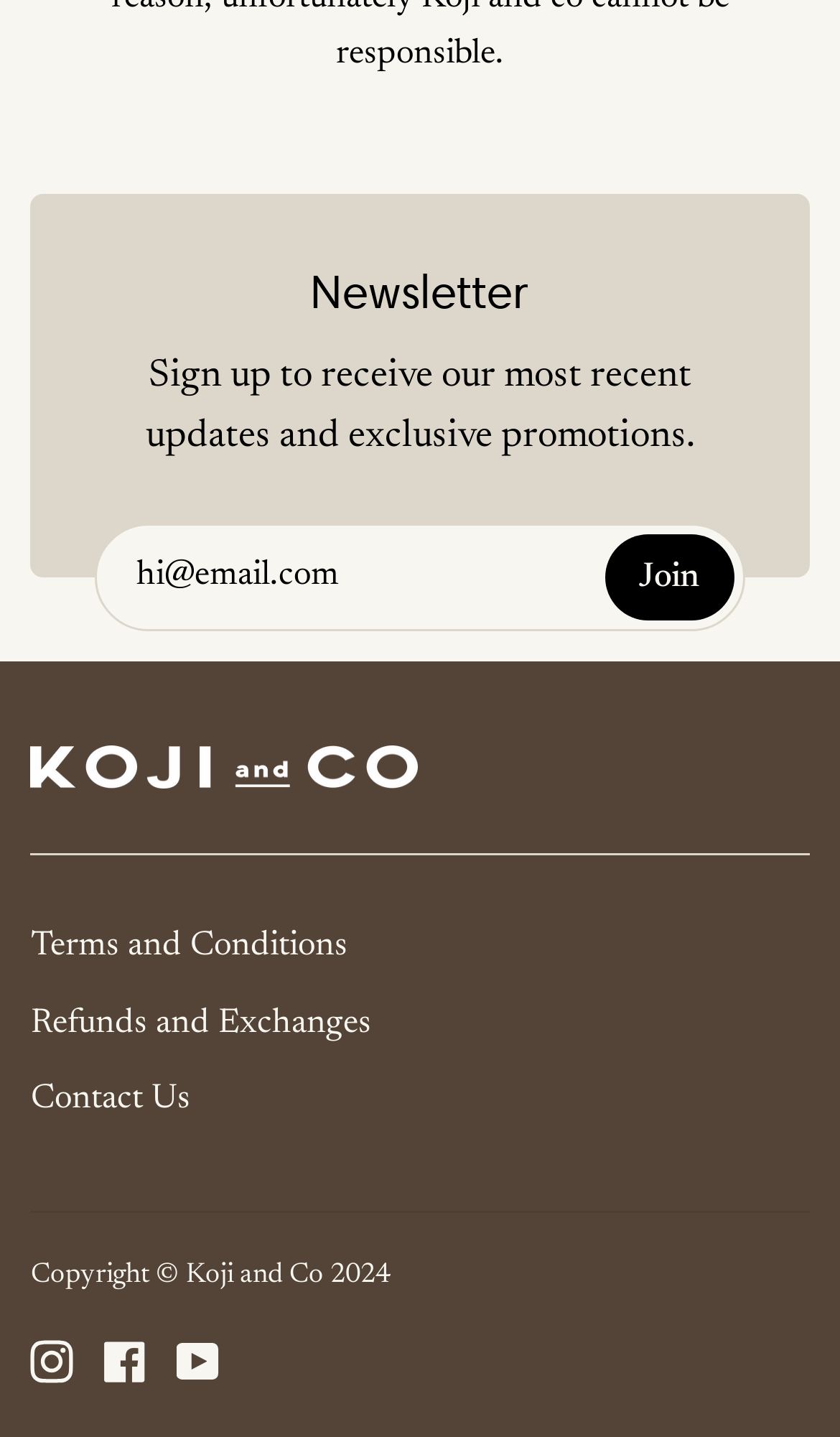Identify the bounding box coordinates of the specific part of the webpage to click to complete this instruction: "Join the newsletter".

[0.72, 0.372, 0.873, 0.432]